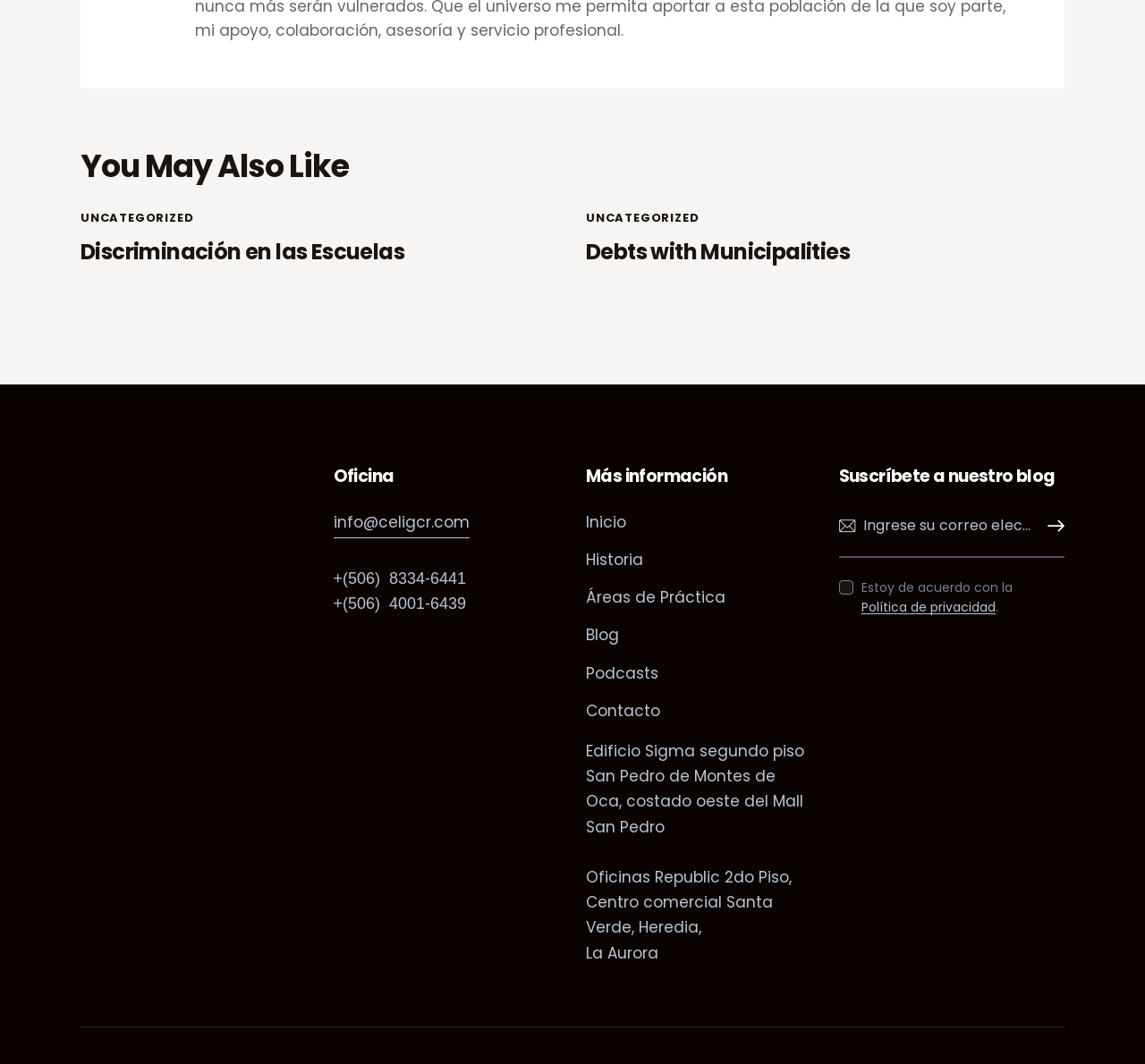Find the bounding box coordinates for the area that must be clicked to perform this action: "Click on 'Suscribirse'".

[0.906, 0.465, 0.93, 0.524]